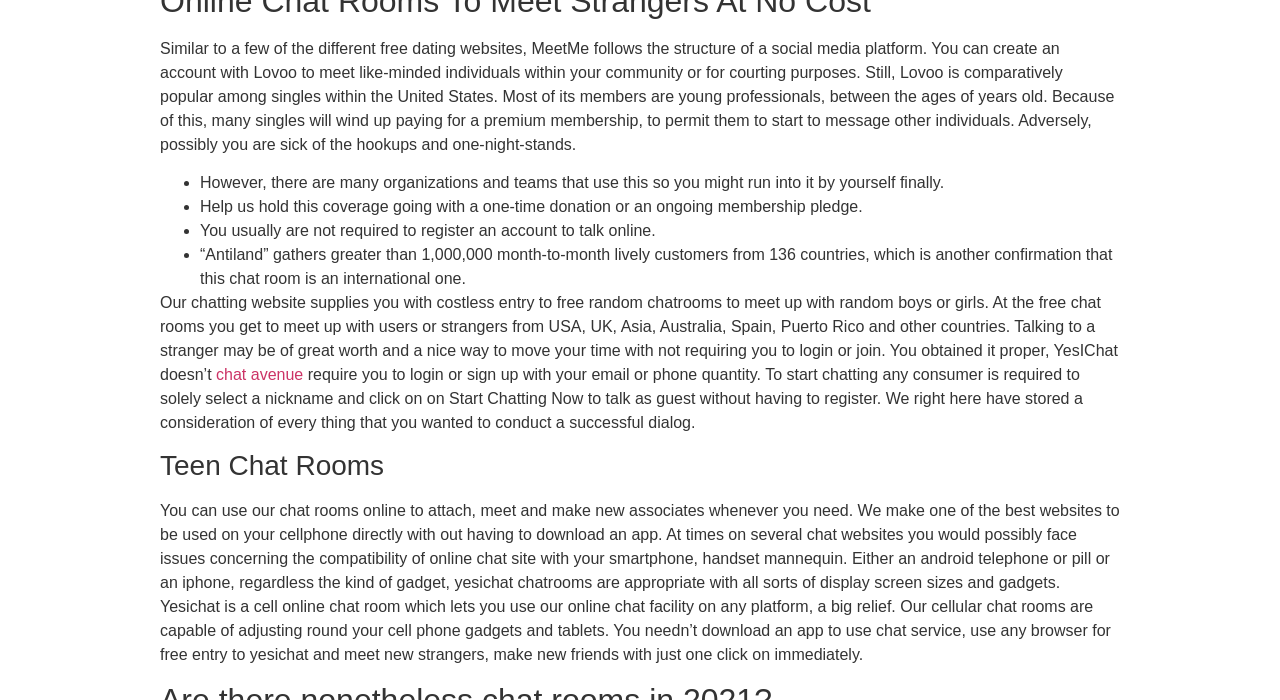What is required to start chatting?
Answer the question with detailed information derived from the image.

To start chatting, a user is only required to select a nickname and click on 'Start Chatting Now' to chat as a guest without having to register. This is stated in the text, 'To start chatting any user is required to only select a nickname and click on Start Chatting Now to talk as guest without having to register.'